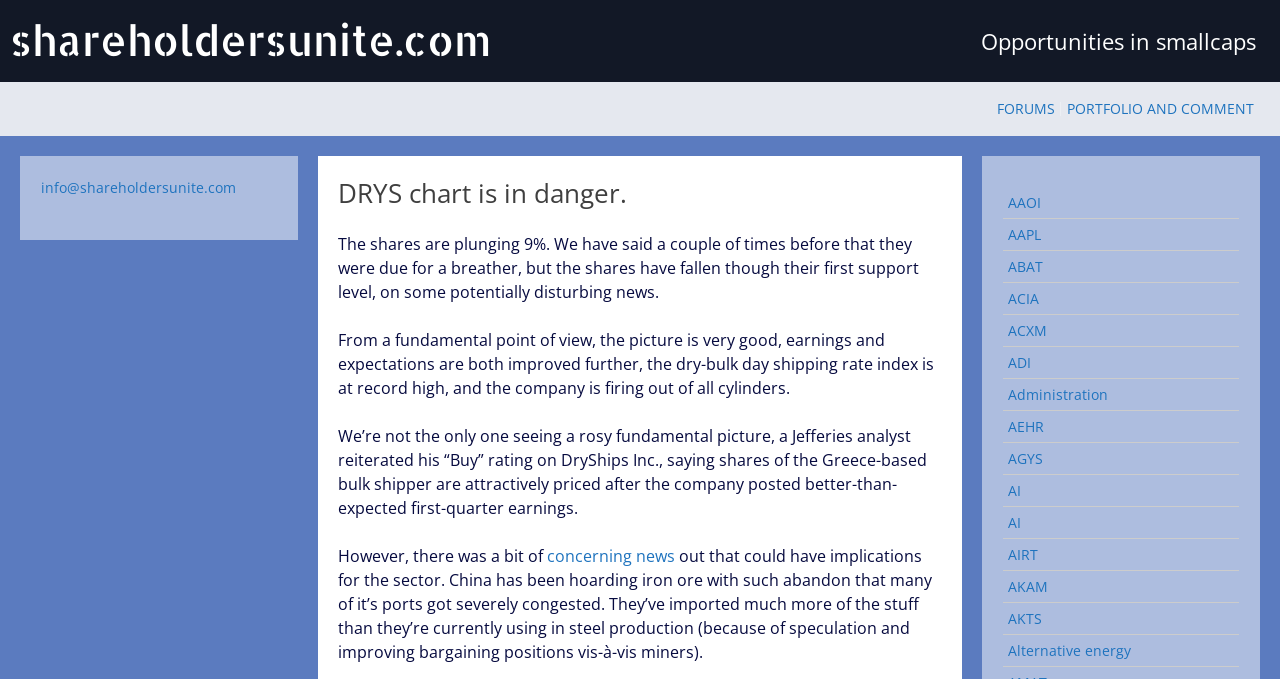What is the current state of DryShips Inc. shares?
Please respond to the question with a detailed and informative answer.

Based on the webpage content, specifically the StaticText element with the text 'The shares are plunging 9%. We have said a couple of times before that they were due for a breather, but the shares have fallen though their first support level, on some potentially disturbing news.', it can be inferred that the current state of DryShips Inc. shares is plunging 9%.